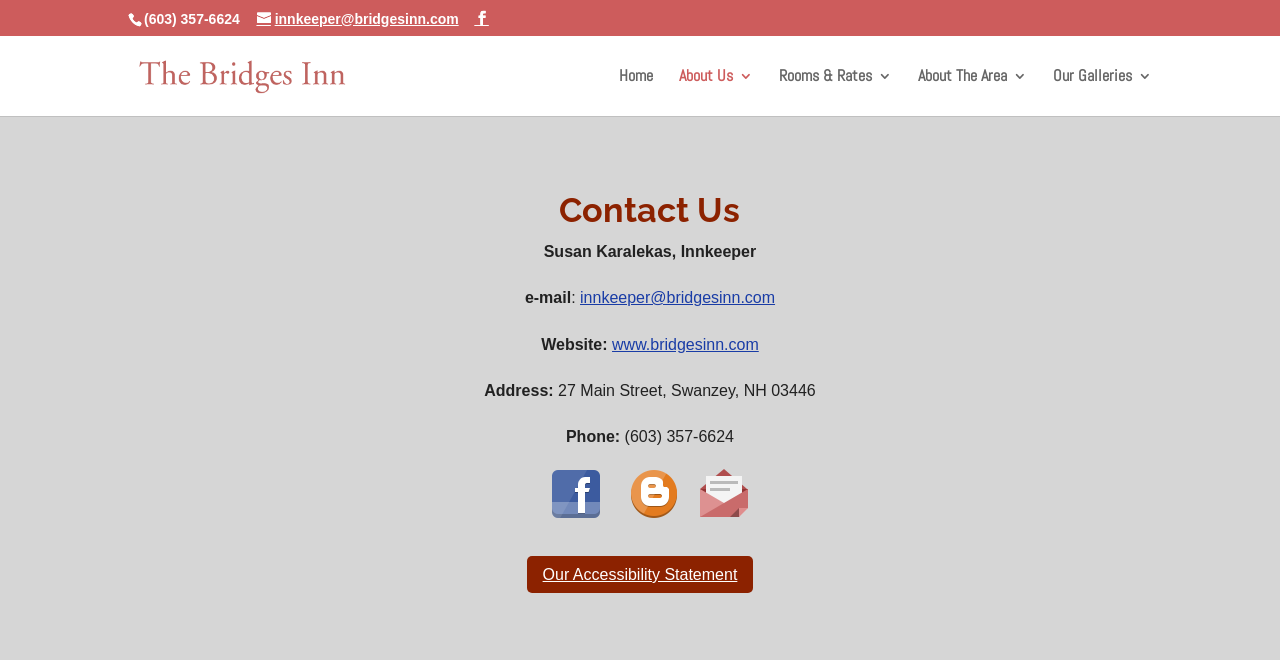Determine the main headline from the webpage and extract its text.

About the Bridges Inn at Whitcomb House